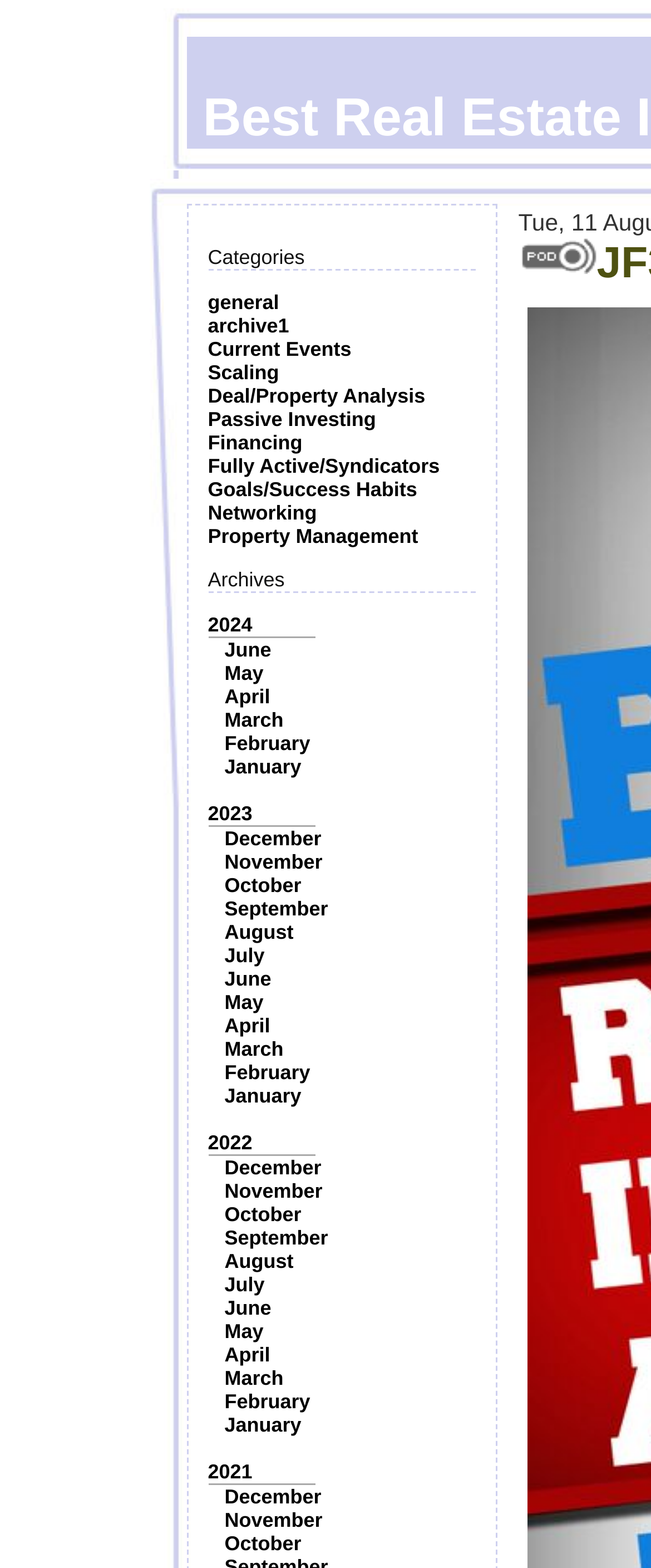Can you determine the bounding box coordinates of the area that needs to be clicked to fulfill the following instruction: "Explore 'Passive Investing' topics"?

[0.319, 0.26, 0.577, 0.275]